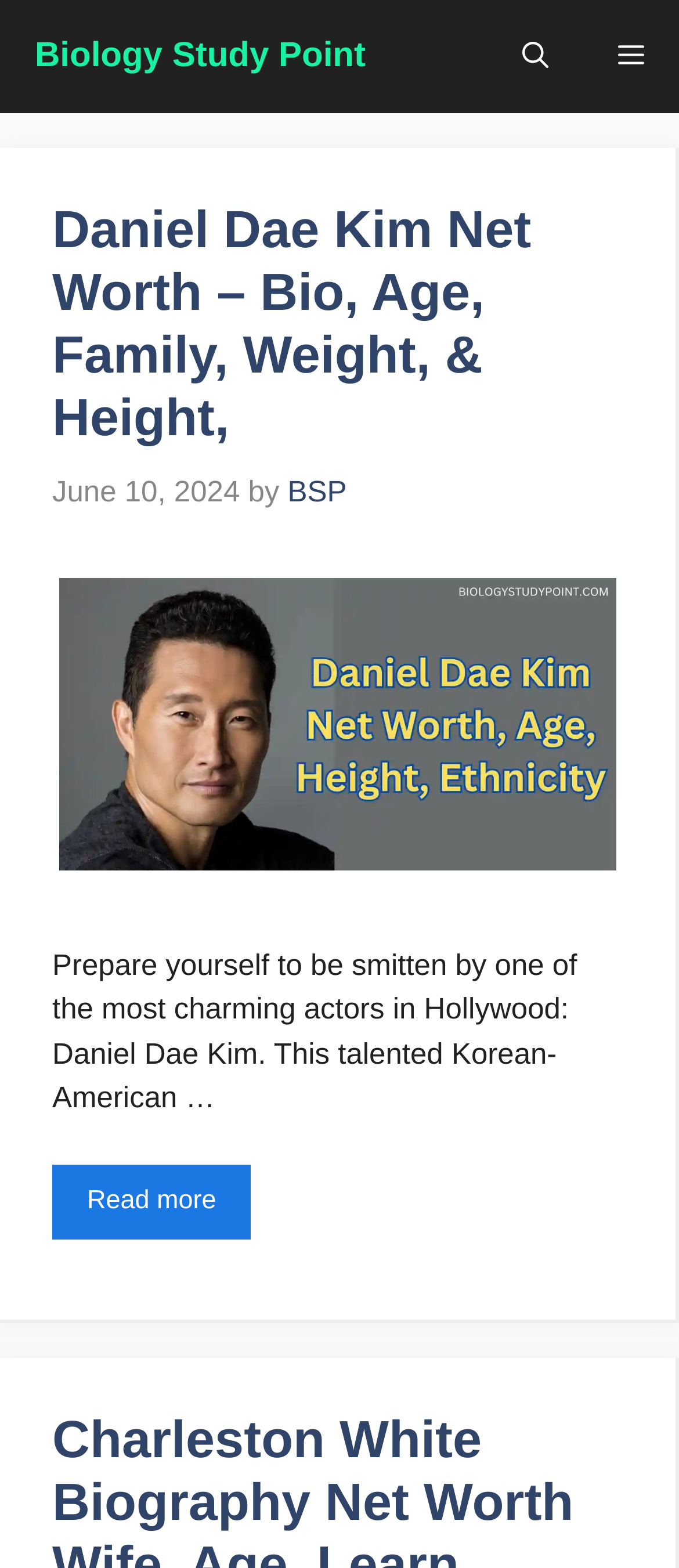Describe all the visual and textual components of the webpage comprehensively.

The webpage is about Biology Study Point, with a focus on a specific article about Daniel Dae Kim's net worth, bio, age, family, weight, and height. At the top, there is a navigation bar with a heading "Biology Study Point" and a link to the same, along with a "Menu" button and an "Open search" button. 

Below the navigation bar, the main content area is divided into an article section. The article section has a header with a heading "Daniel Dae Kim Net Worth – Bio, Age, Family, Weight, & Height," which is also a link. The header also includes the date "June 10, 2024" and the author "BSP". 

Under the header, there is a link to "Daniel Dae Kim Net Worth" accompanied by an image related to the topic. Below the image, there is a brief summary of the article, which describes Daniel Dae Kim as a charming actor in Hollywood. The summary is followed by a "Read more" link to the full article.